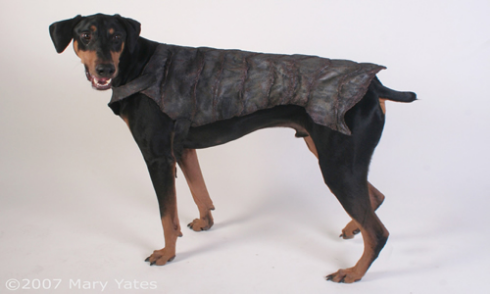Describe every significant element in the image thoroughly.

The image depicts a dog standing proudly while wearing a distinctive piece of replica armor designed to resemble historical protective gear. The armor appears to have a textured, layered design, giving it an ancient, rugged aesthetic. This particular garment invokes the style of armor typically associated with Roman soldiers, showcasing a creatively designed canine interpretation.

The dog's expression is friendly and confident, and its posture adds to the playful yet regal vibe of the ensemble. Taken in a professional setting, the image captures the fusion of history and modern canine fashion, suggesting that this unique piece can be a conversation starter. The armor is marketed as being available for purchase, enticing dog owners who want to indulge their pets with a dash of historical flair for the price of $150. 

This visual aligns with a broader discussion on the long-standing relationship between canines and warfare, hinting at the often-overlooked contributions of dogs in historical contexts, including their utilization in World War I for crucial tasks.